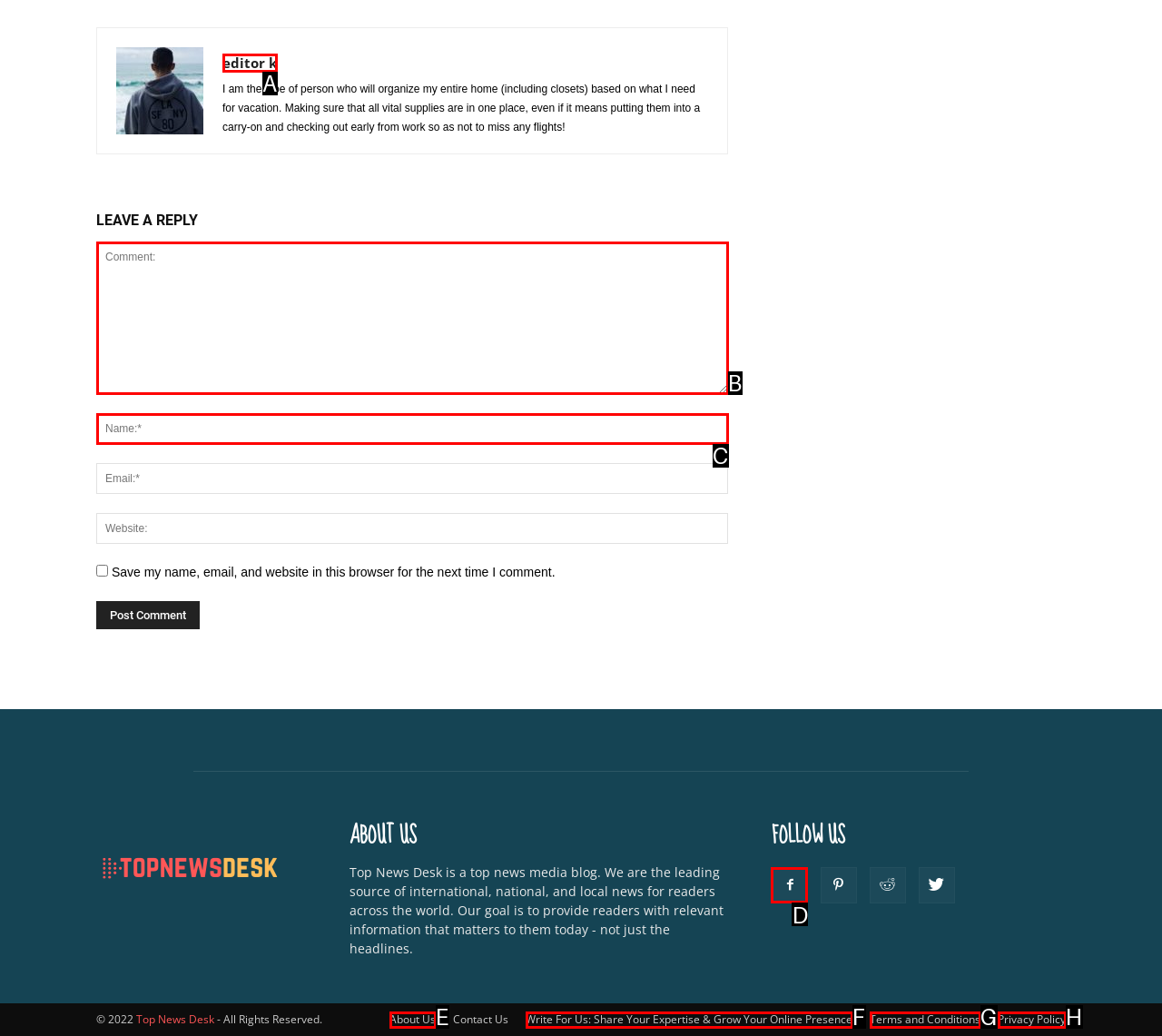Identify the correct option to click in order to accomplish the task: Follow on social media Provide your answer with the letter of the selected choice.

D